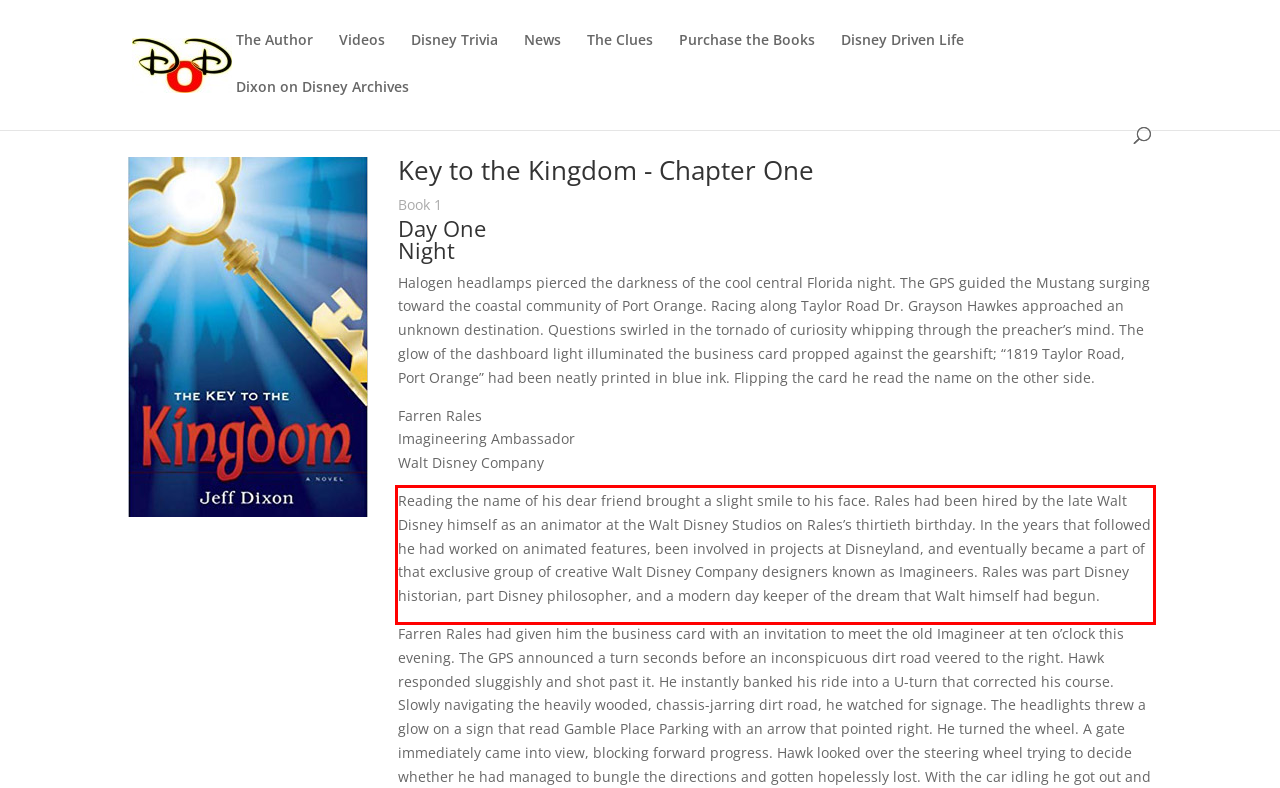Using the provided screenshot, read and generate the text content within the red-bordered area.

Reading the name of his dear friend brought a slight smile to his face. Rales had been hired by the late Walt Disney himself as an animator at the Walt Disney Studios on Rales’s thirtieth birthday. In the years that followed he had worked on animated features, been involved in projects at Disneyland, and eventually became a part of that exclusive group of creative Walt Disney Company designers known as Imagineers. Rales was part Disney historian, part Disney philosopher, and a modern day keeper of the dream that Walt himself had begun.